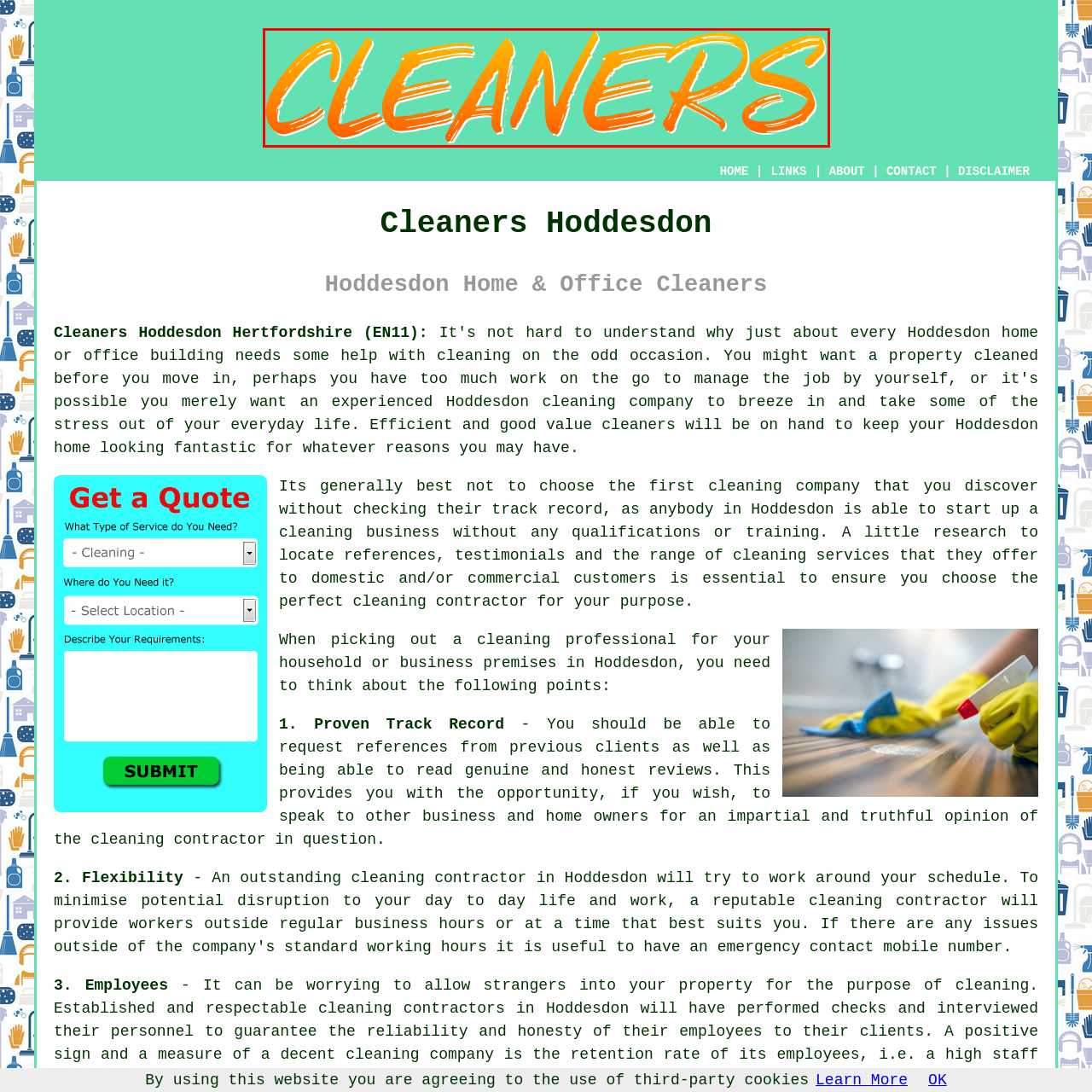Provide an elaborate description of the image marked by the red boundary.

The image prominently displays the word "CLEANERS" in a bold, stylized font that captures attention with its vibrant orange color against a bright turquoise background. The energetic design of the text suggests professionalism and efficiency, appealing to potential clients seeking cleaning services. This visual emphasizes the focus of the business, which is dedicated to providing high-quality cleaning solutions in Hoddesdon, Hertfordshire. The overall composition conveys a friendly and approachable image, inviting customers to learn more about the services offered.